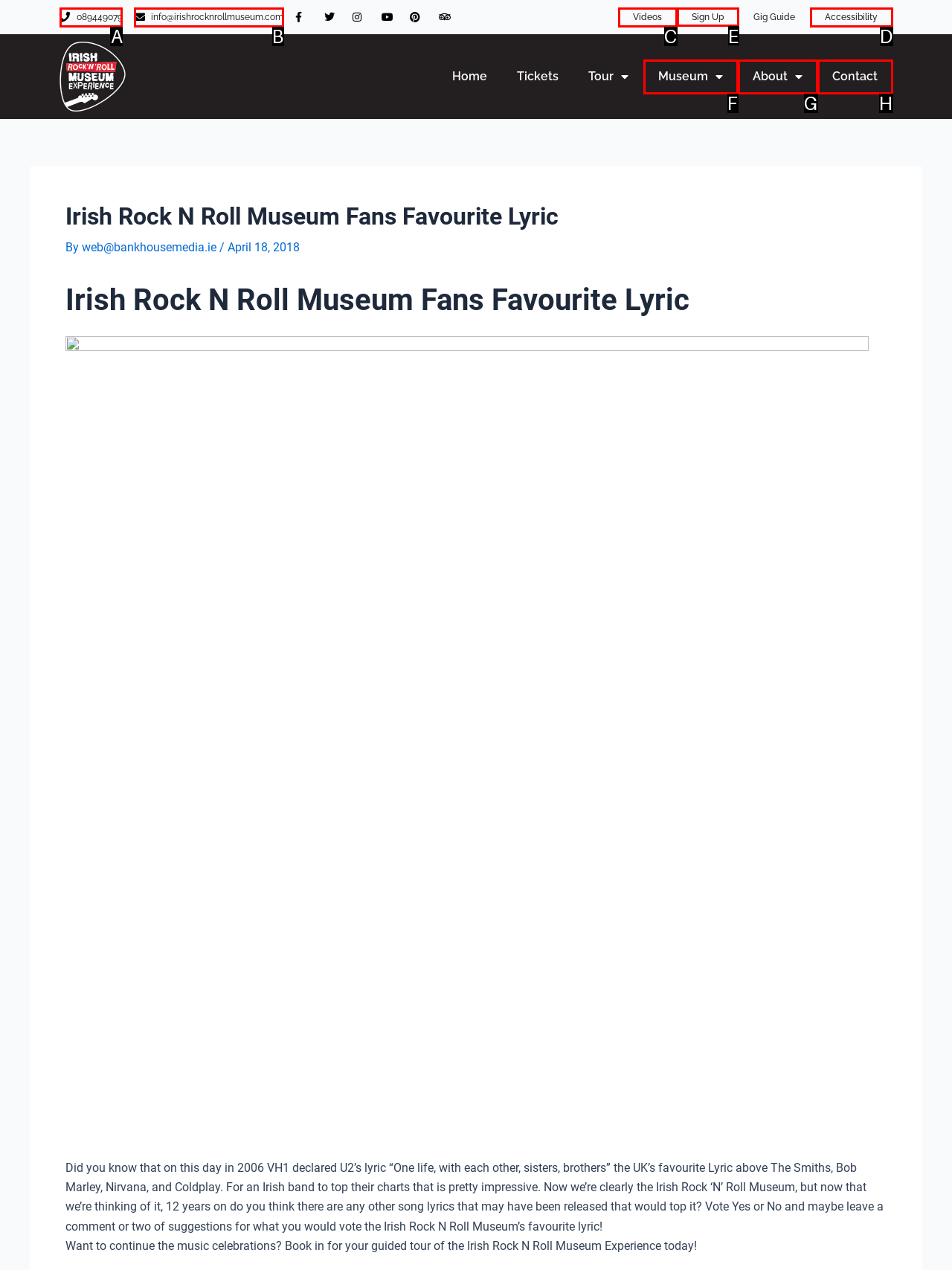From the given options, tell me which letter should be clicked to complete this task: Click the 'Sign Up' link
Answer with the letter only.

E